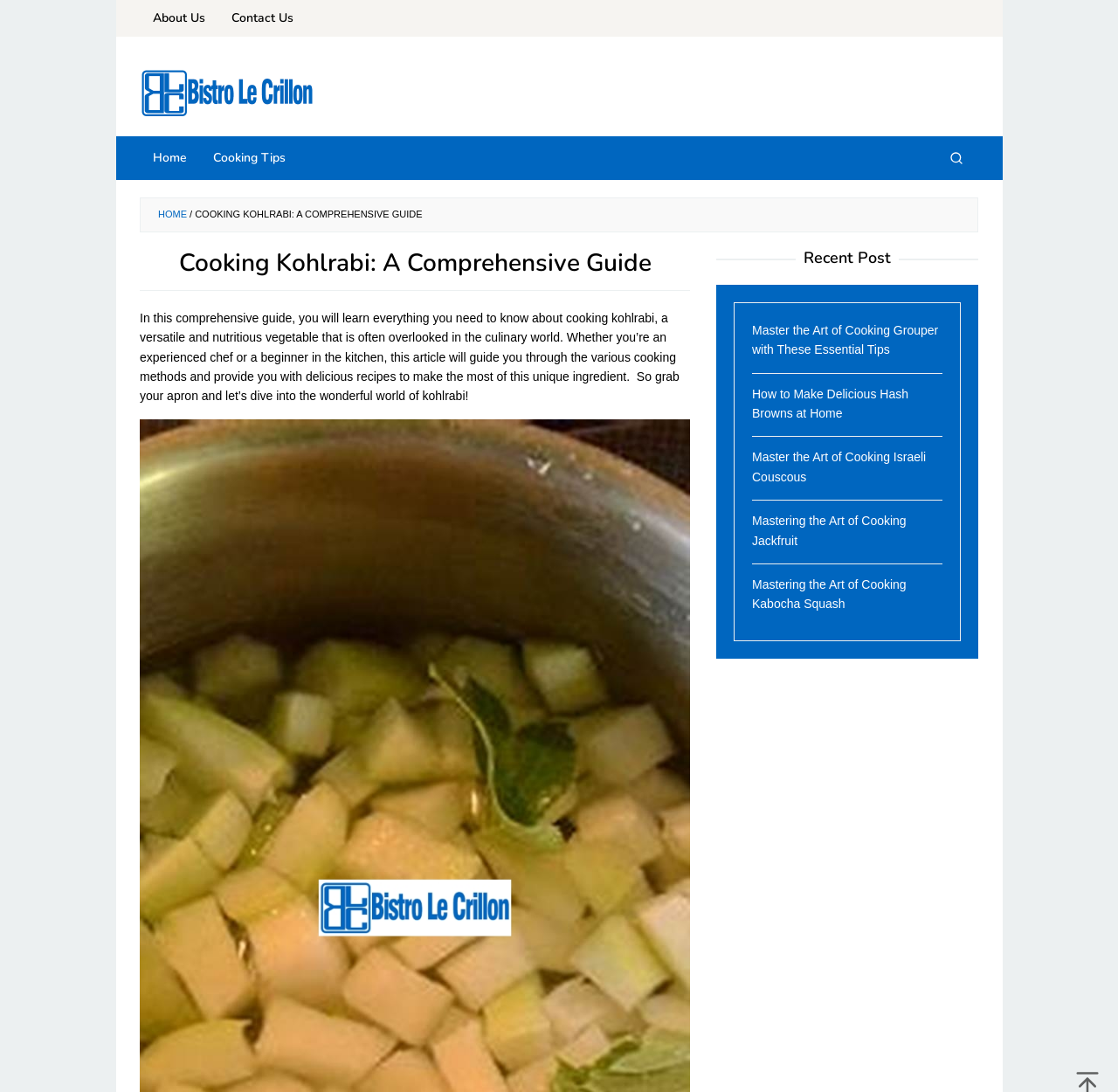Determine the bounding box coordinates for the area that needs to be clicked to fulfill this task: "read recent post about cooking grouper". The coordinates must be given as four float numbers between 0 and 1, i.e., [left, top, right, bottom].

[0.673, 0.296, 0.839, 0.327]